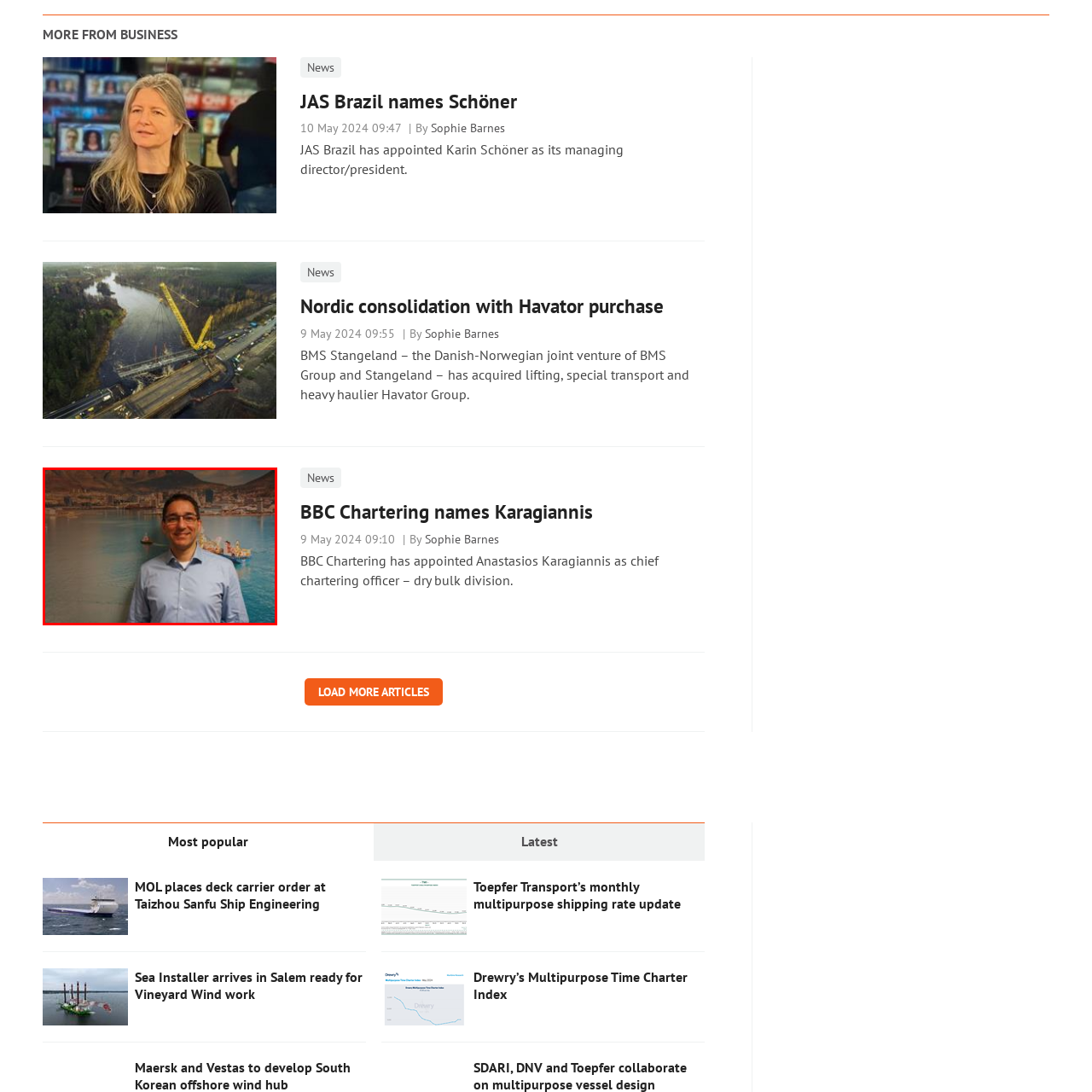What is the background of the image?
Inspect the image area outlined by the red bounding box and deliver a detailed response to the question, based on the elements you observe.

The image depicts Anastasios Karagiannis against a backdrop featuring a picturesque waterfront scene, possibly illustrating a port landscape, which creates a professional yet inviting atmosphere reflective of the maritime industry.